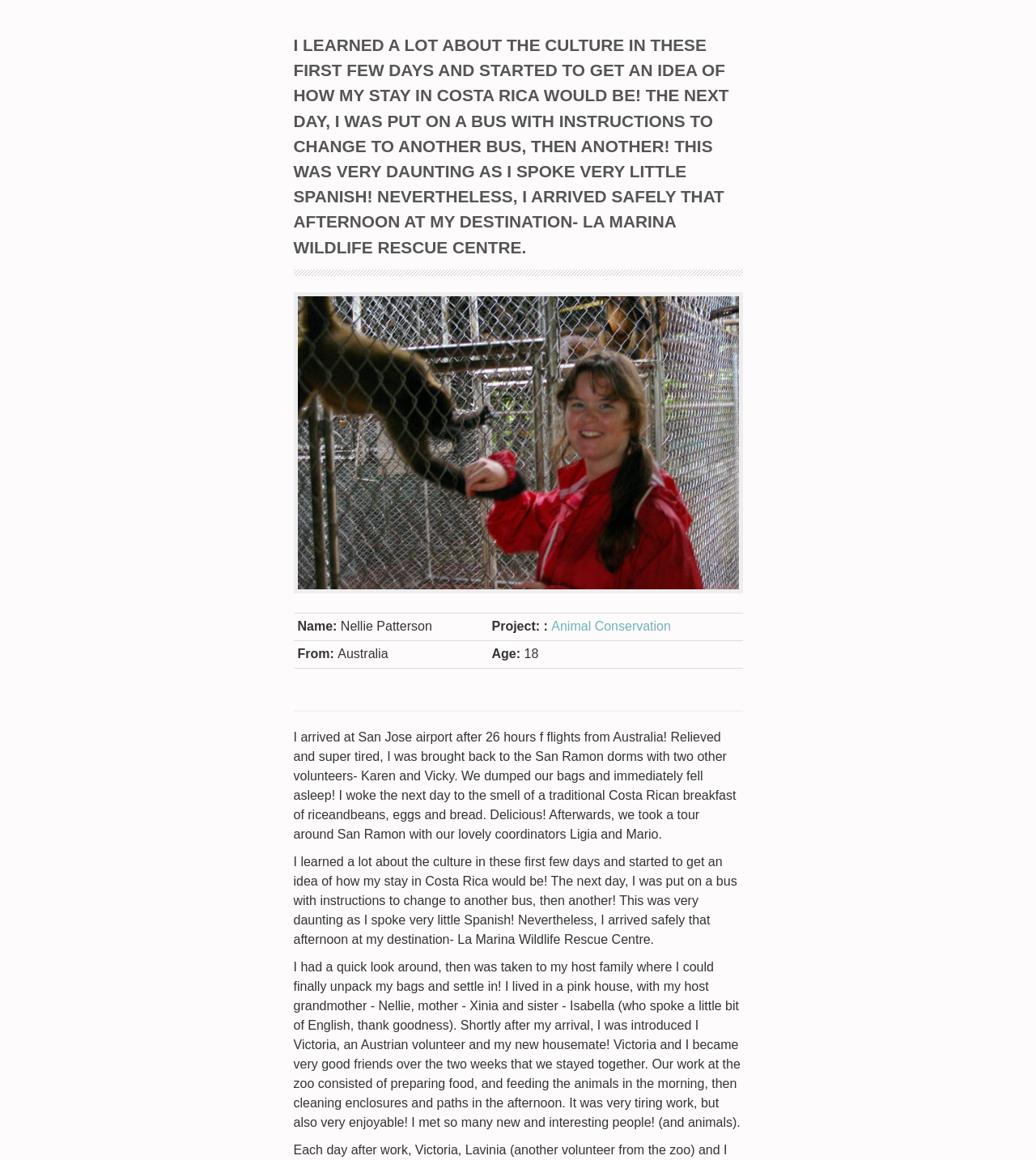Please answer the following query using a single word or phrase: 
Where is Nellie Patterson from?

Australia